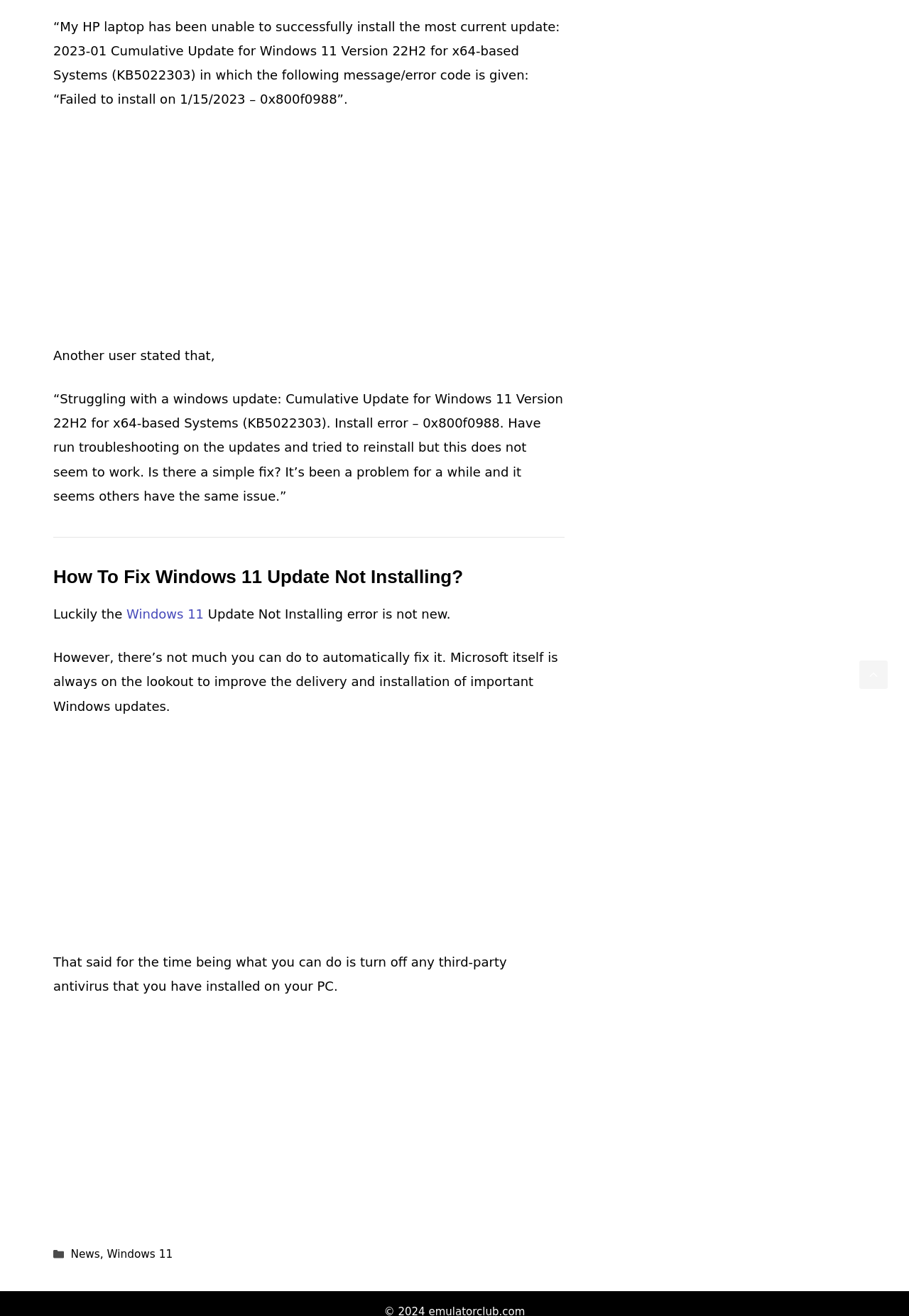How many users are mentioned to have the same Windows 11 update issue?
Look at the webpage screenshot and answer the question with a detailed explanation.

The text mentions that 'another user stated' having the same issue, in addition to the initial user, so there are at least two users mentioned to have the same Windows 11 update issue.